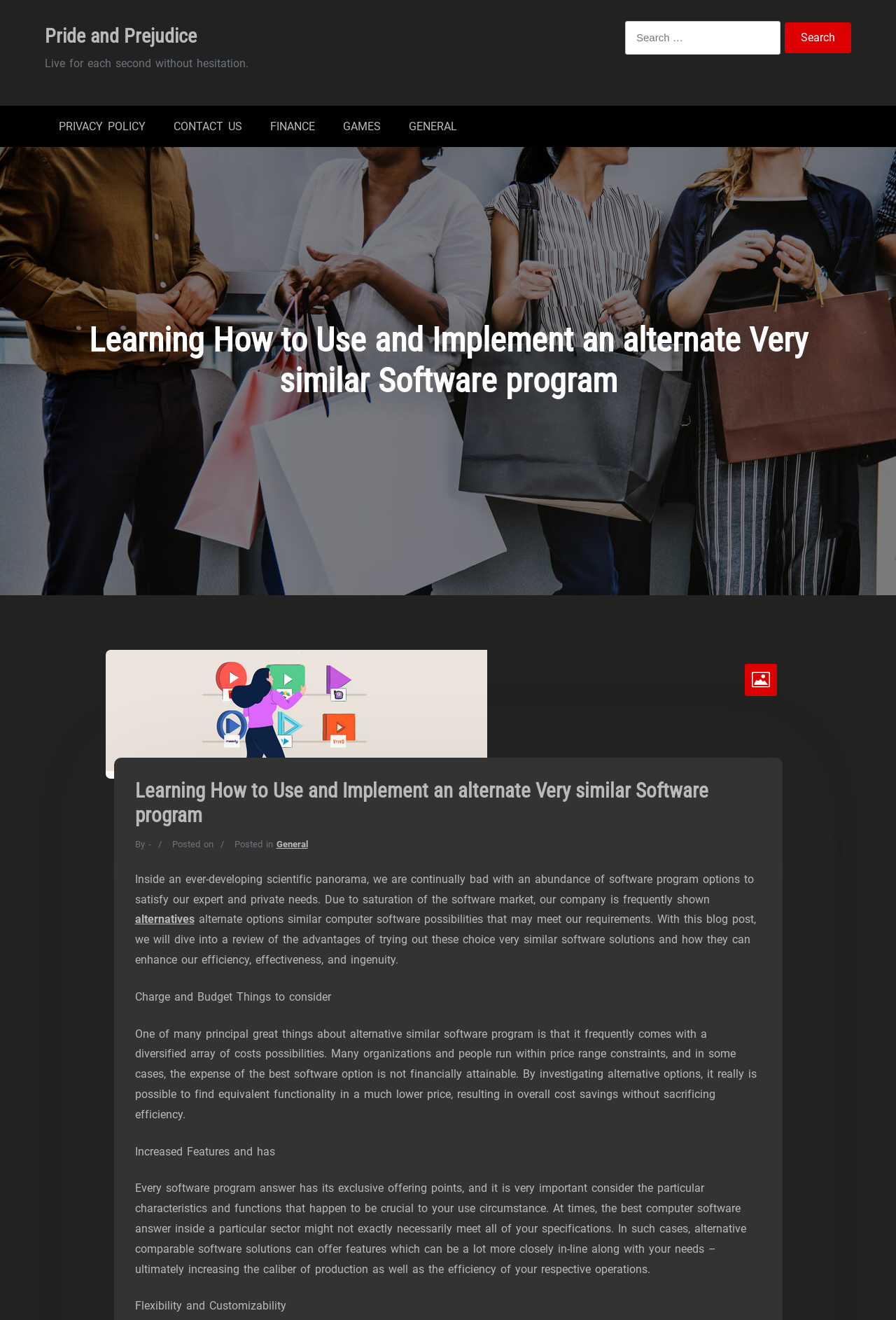Locate the coordinates of the bounding box for the clickable region that fulfills this instruction: "Search for something".

[0.698, 0.016, 0.871, 0.041]